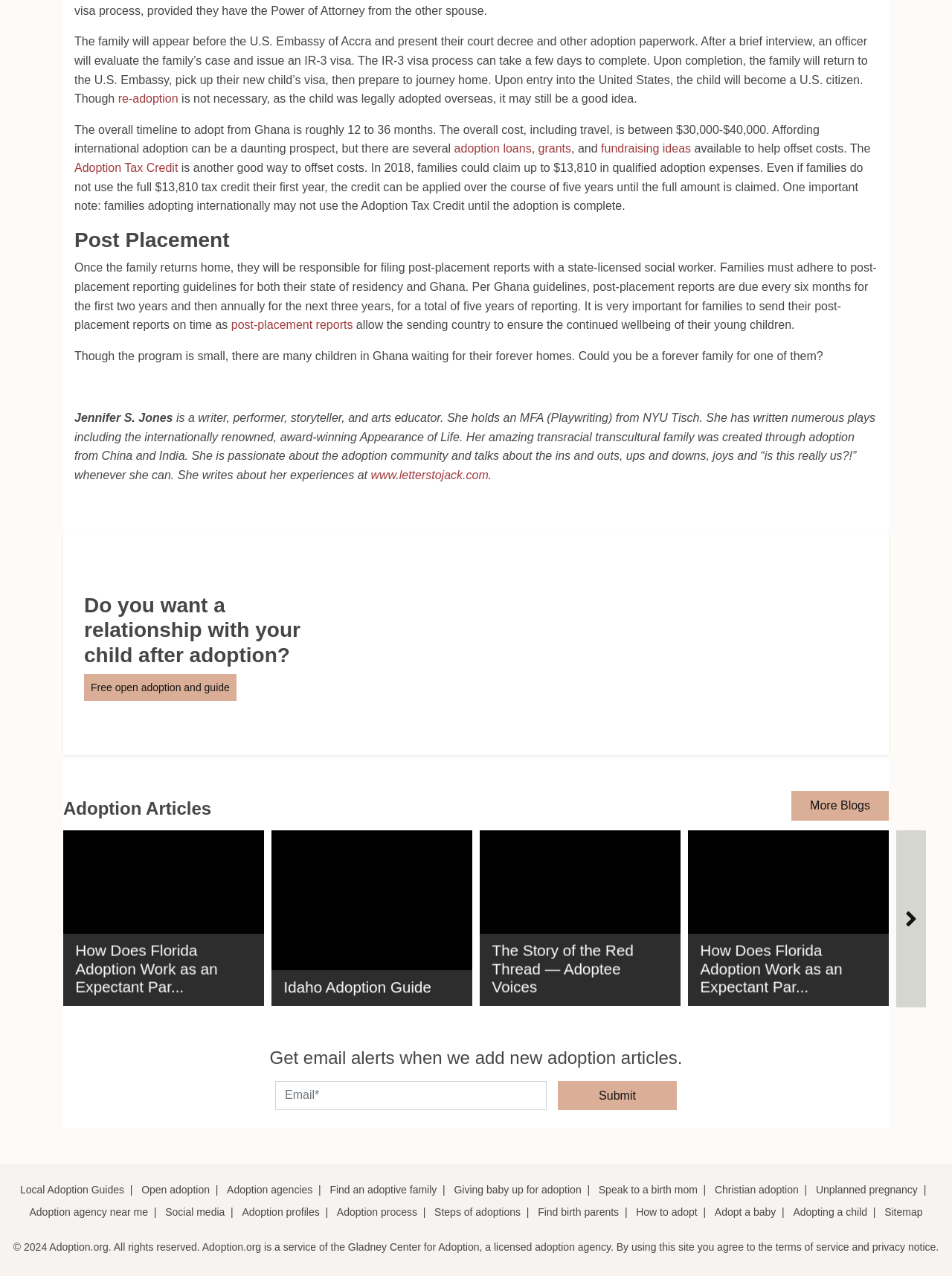How much can families claim in qualified adoption expenses?
Answer the question with a detailed explanation, including all necessary information.

According to the webpage, families can claim up to $13,810 in qualified adoption expenses, as stated in the paragraph describing the Adoption Tax Credit.